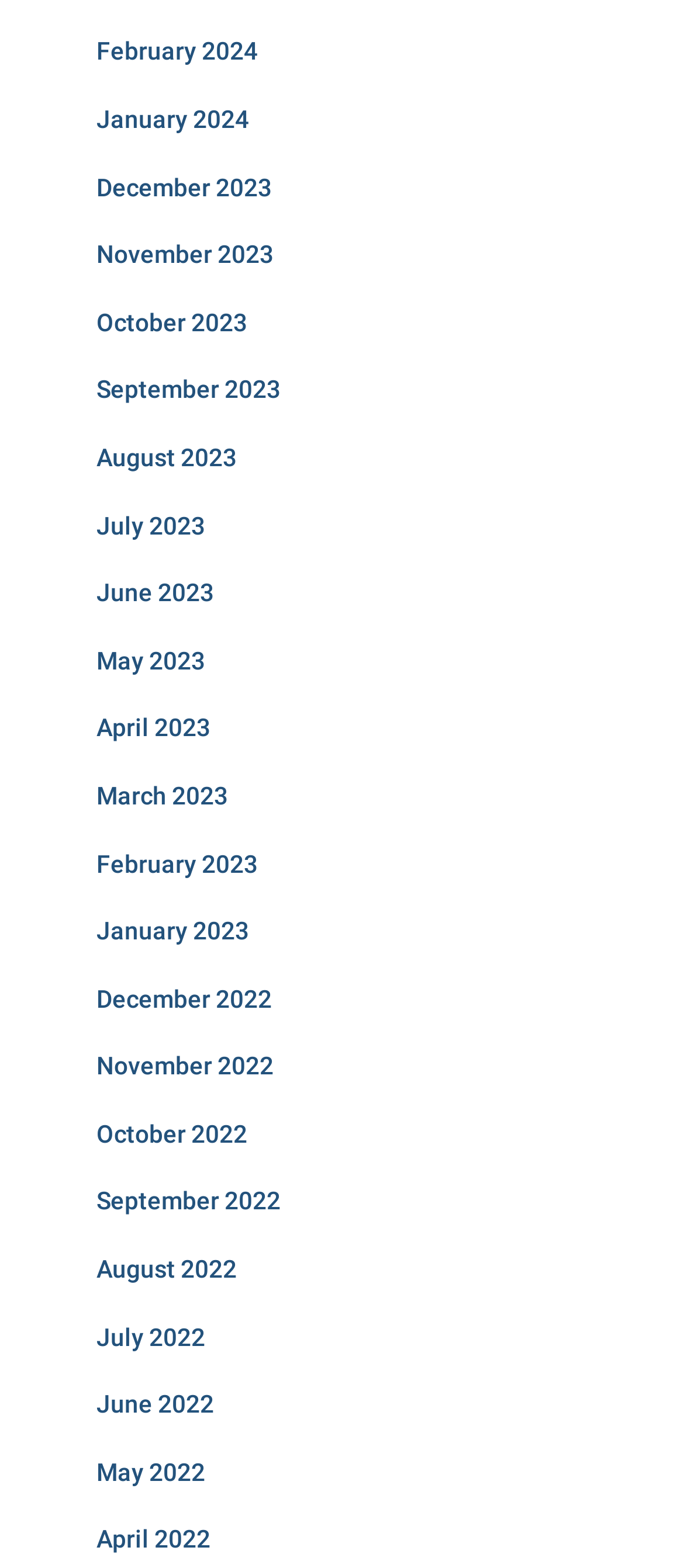Find and specify the bounding box coordinates that correspond to the clickable region for the instruction: "go to January 2023".

[0.141, 0.585, 0.364, 0.603]